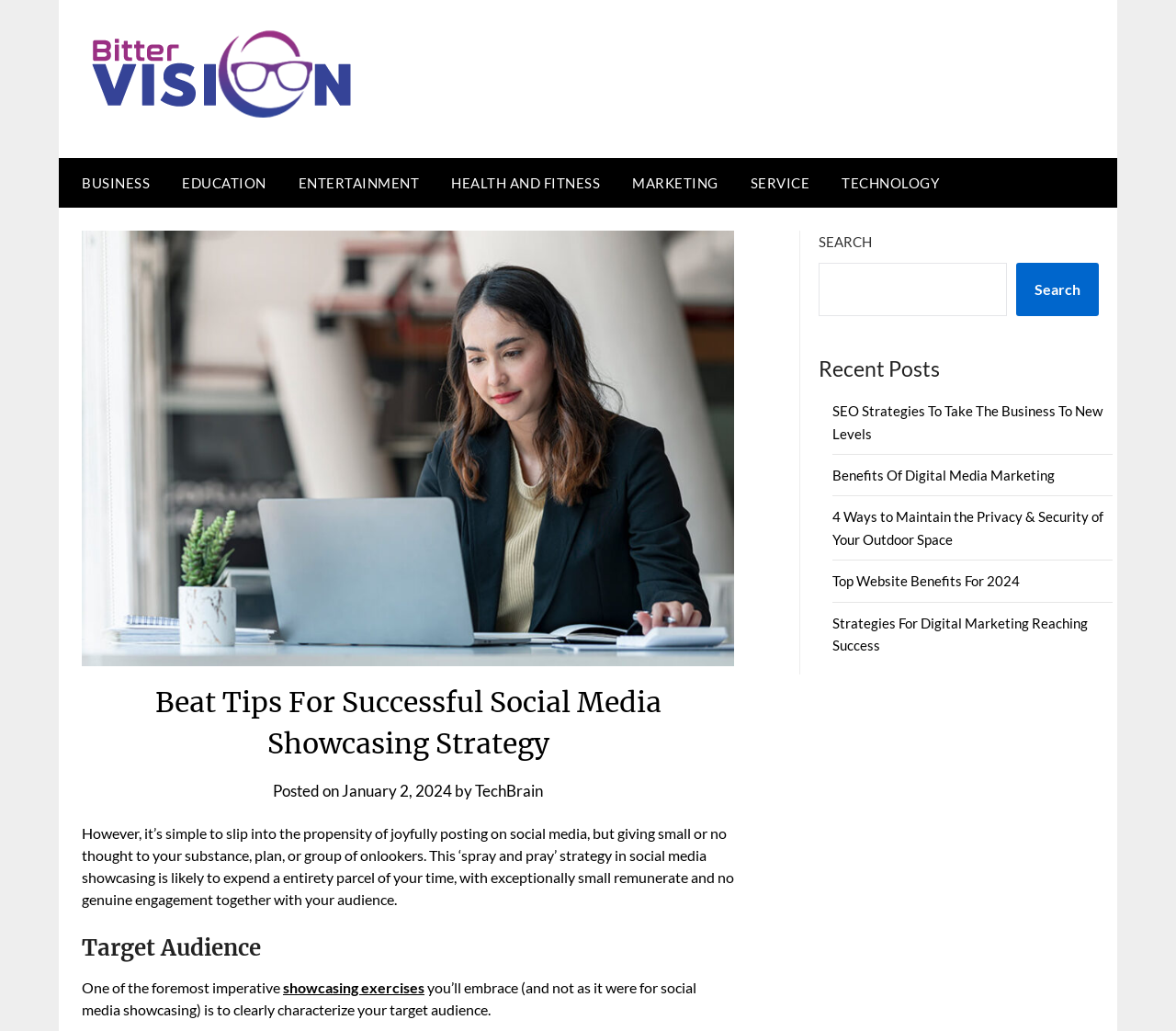How many recent posts are listed?
Answer the question with a single word or phrase by looking at the picture.

5